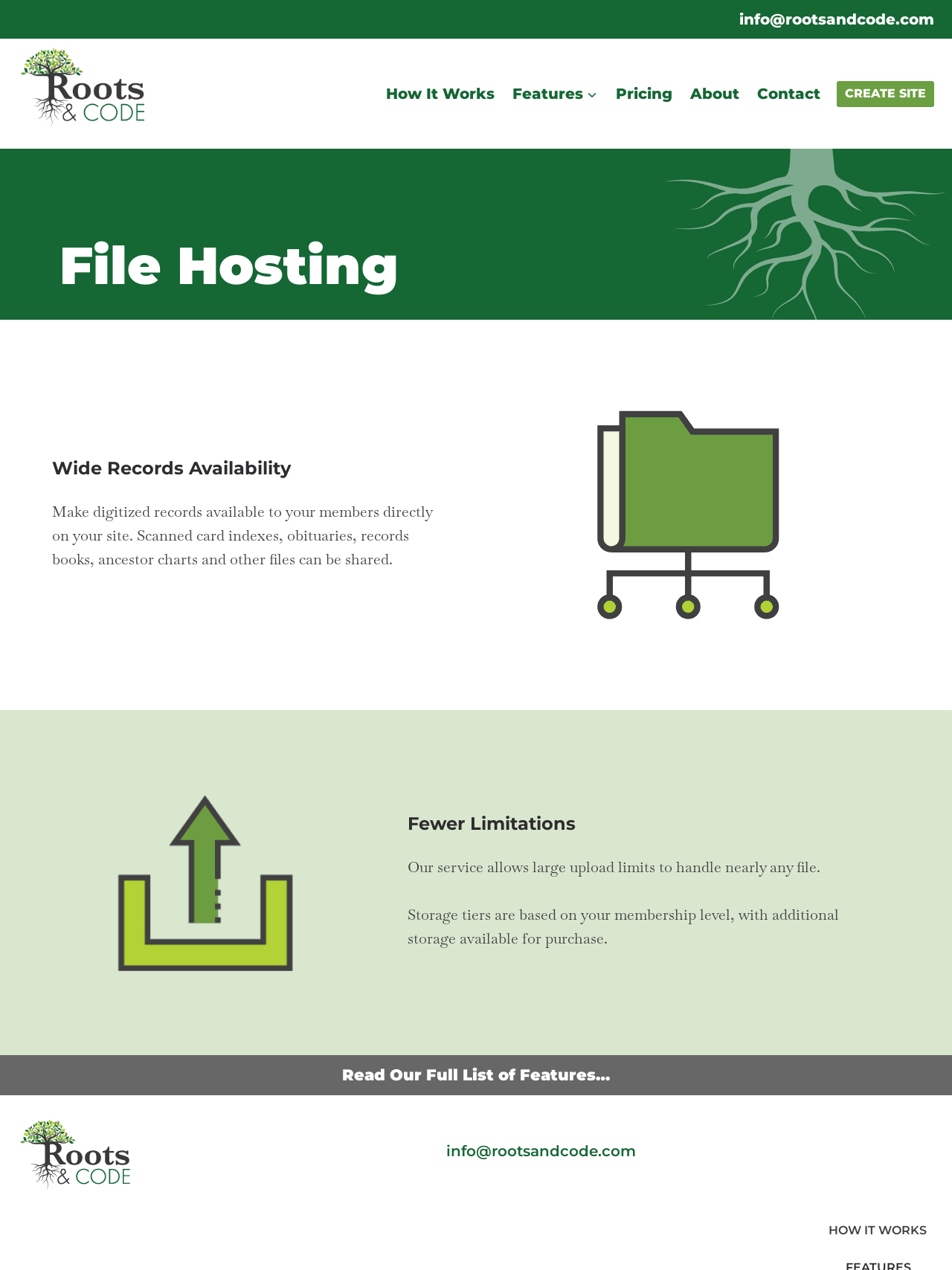How many images are there on the webpage?
Based on the image, answer the question with as much detail as possible.

There are 5 images on the webpage, which are the 'Roots and Code' logo, the 'files' image, the 'upload' image, the 'Roots & Code logo' image, and another image in the 'CREATE SITE' button.